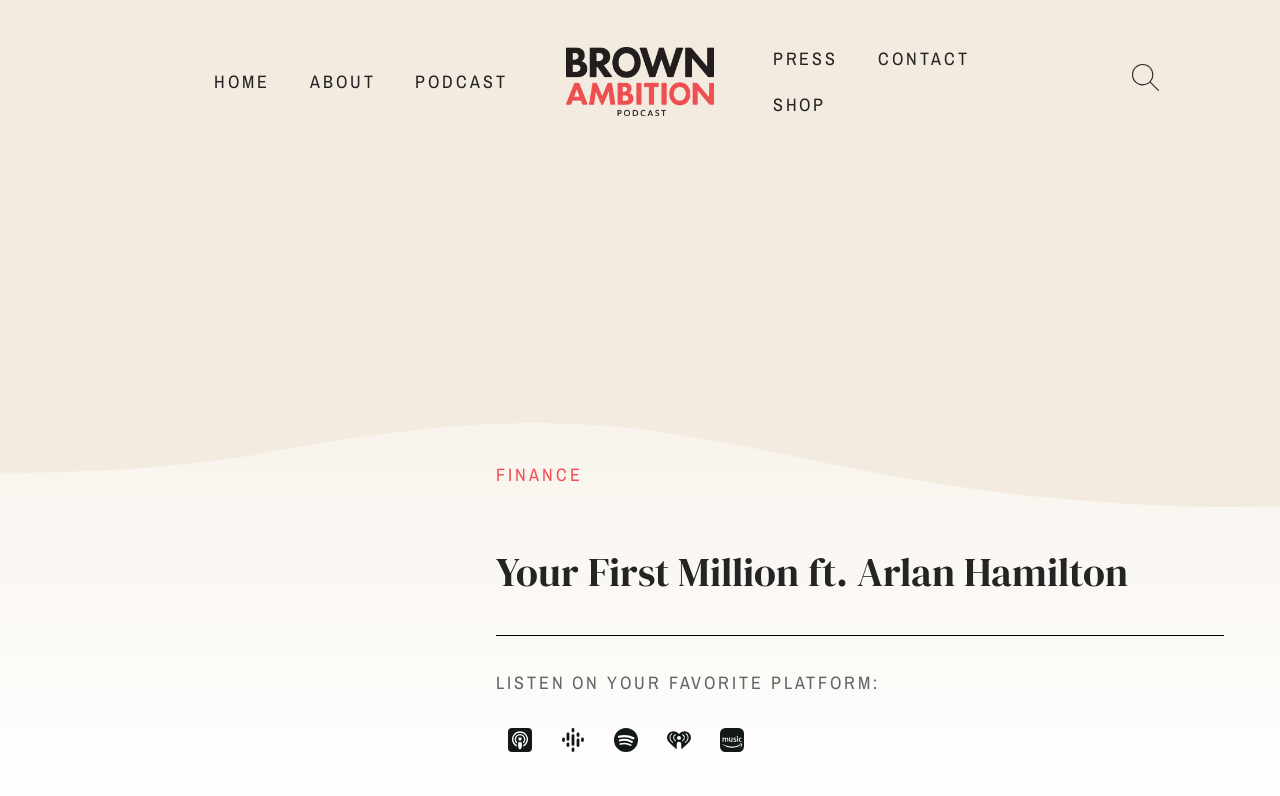How many main navigation menu items are there?
Please answer the question with a detailed and comprehensive explanation.

I counted the number of link elements in the top navigation bar and found that there are 6 main navigation menu items: 'HOME', 'ABOUT', 'PODCAST', 'PRESS', 'CONTACT', and 'SHOP'.